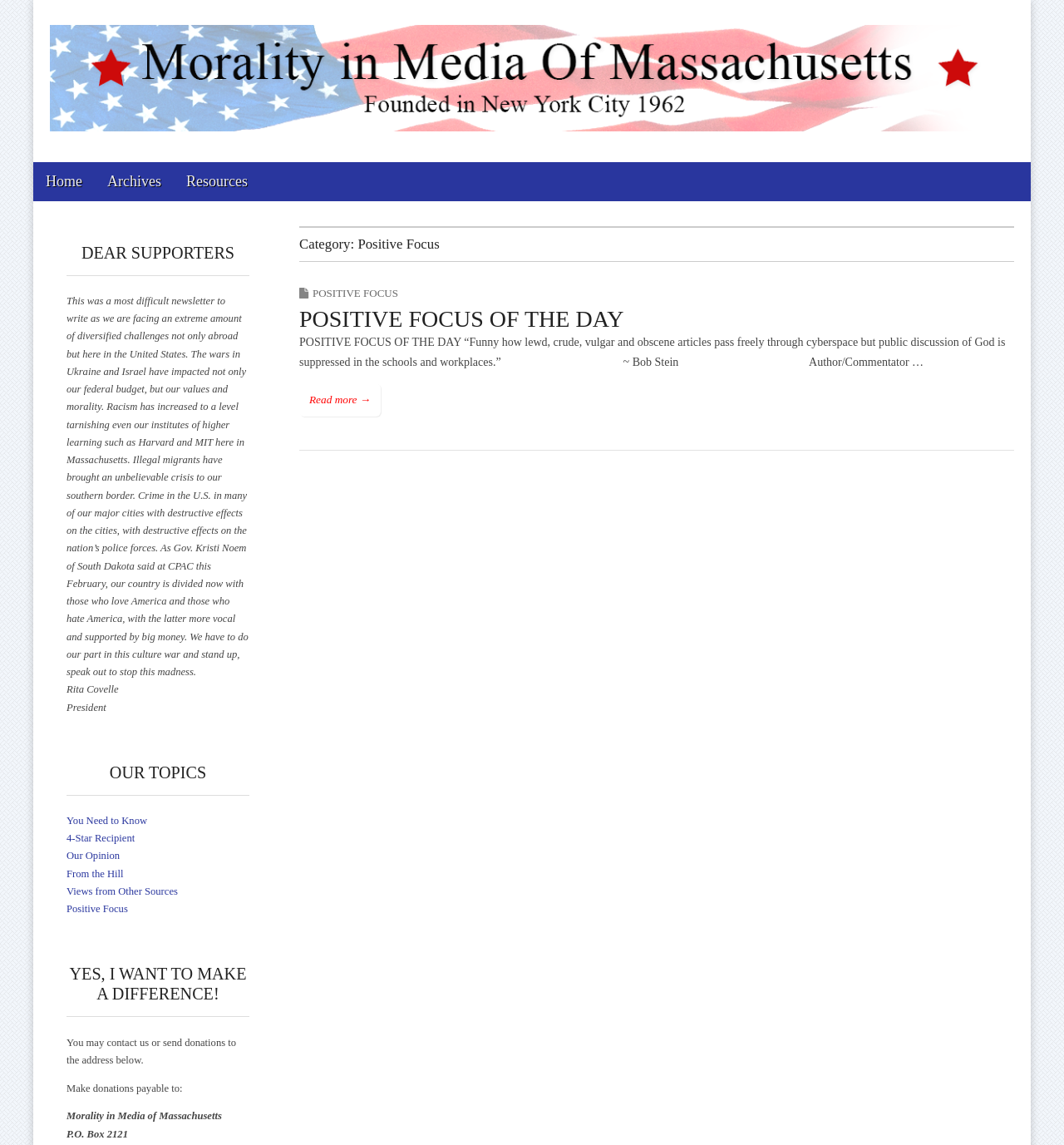What is the main topic of the article?
Please provide a detailed and comprehensive answer to the question.

The main topic of the article can be determined by looking at the headings and content of the webpage. The heading 'Category: Positive Focus' and the subheading 'POSITIVE FOCUS OF THE DAY' suggest that the main topic is related to Positive Focus.